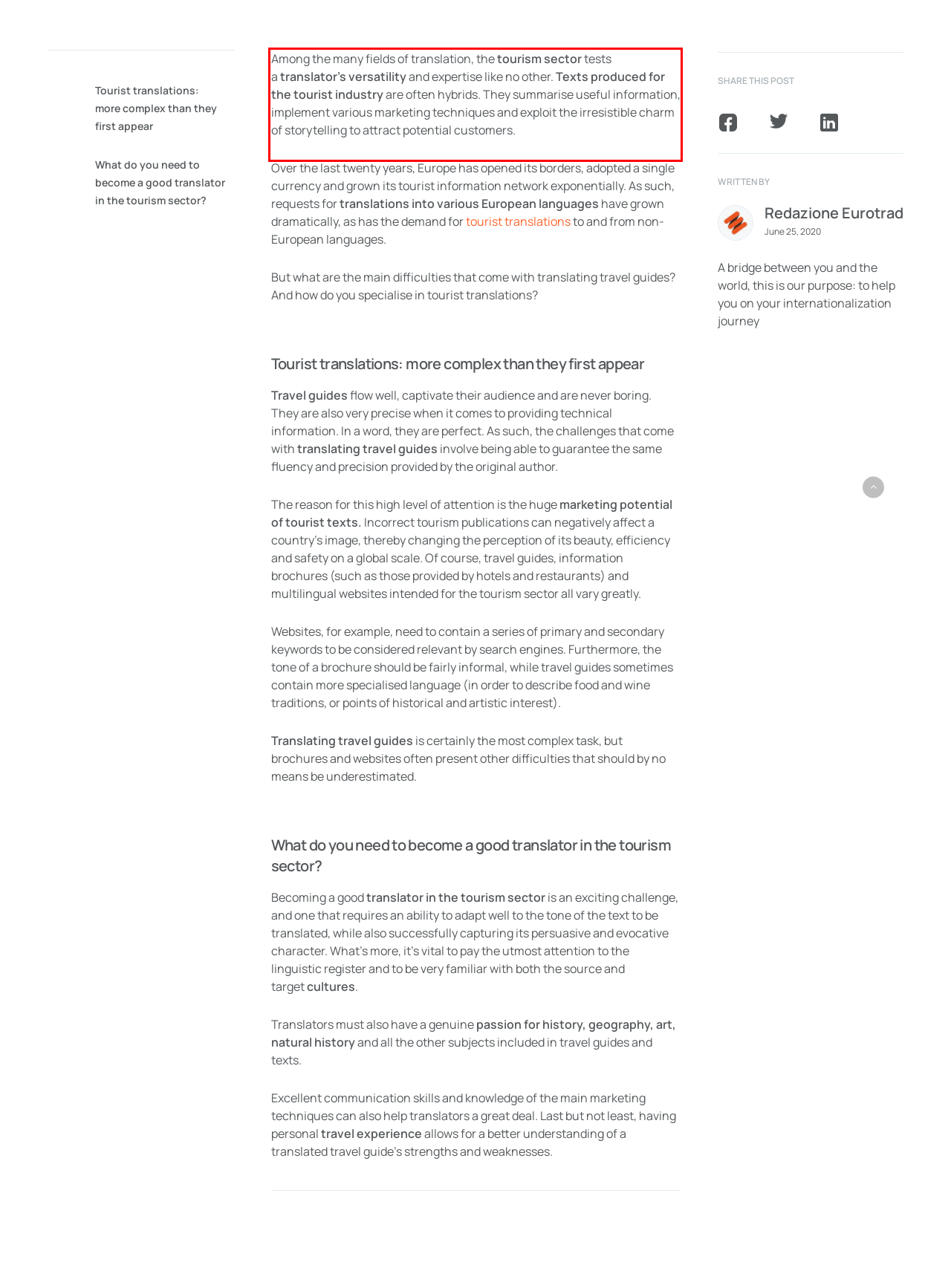Look at the webpage screenshot and recognize the text inside the red bounding box.

Among the many fields of translation, the tourism sector tests a translator’s versatility and expertise like no other. Texts produced for the tourist industry are often hybrids. They summarise useful information, implement various marketing techniques and exploit the irresistible charm of storytelling to attract potential customers.